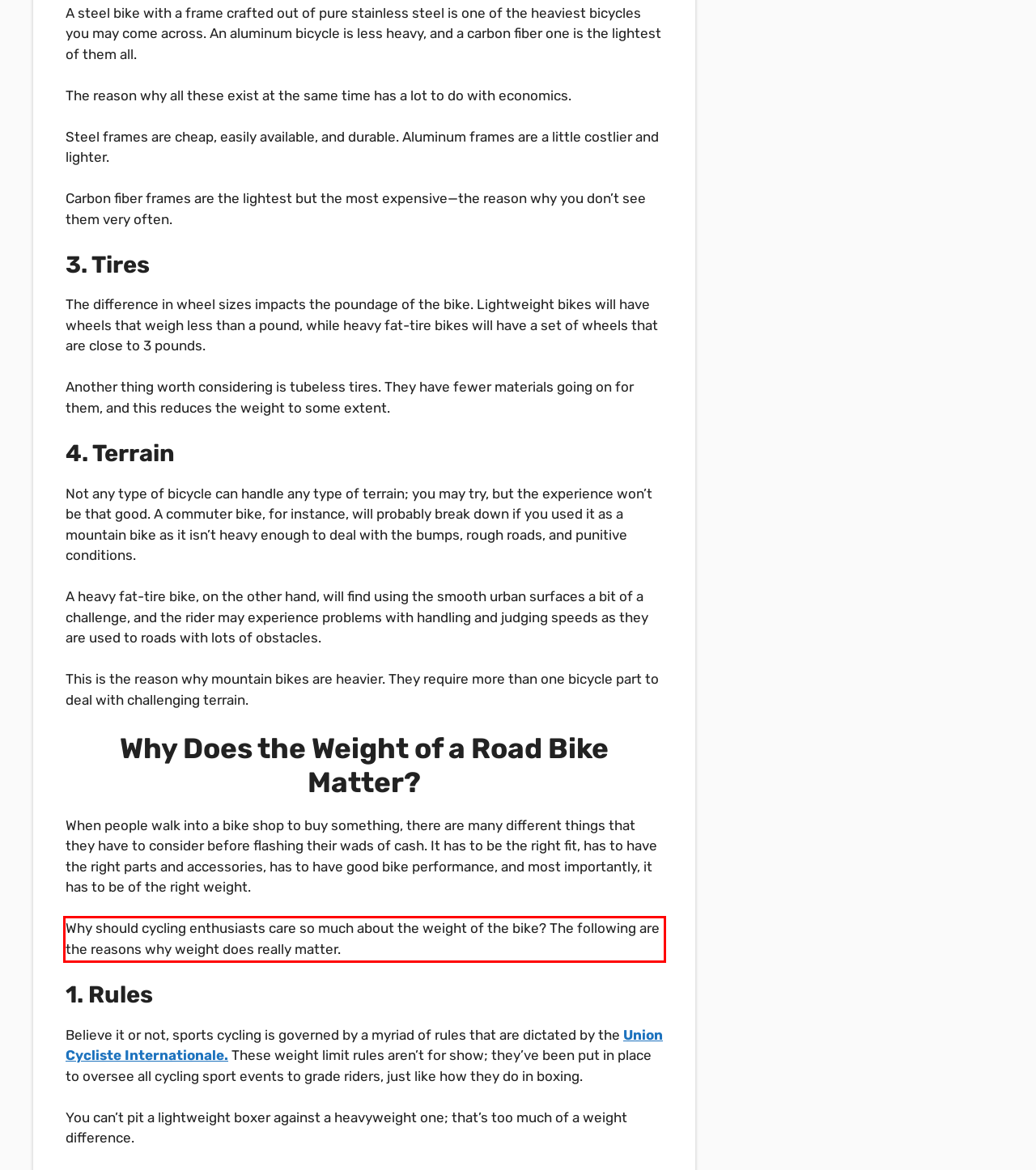Please identify and extract the text from the UI element that is surrounded by a red bounding box in the provided webpage screenshot.

Why should cycling enthusiasts care so much about the weight of the bike? The following are the reasons why weight does really matter.